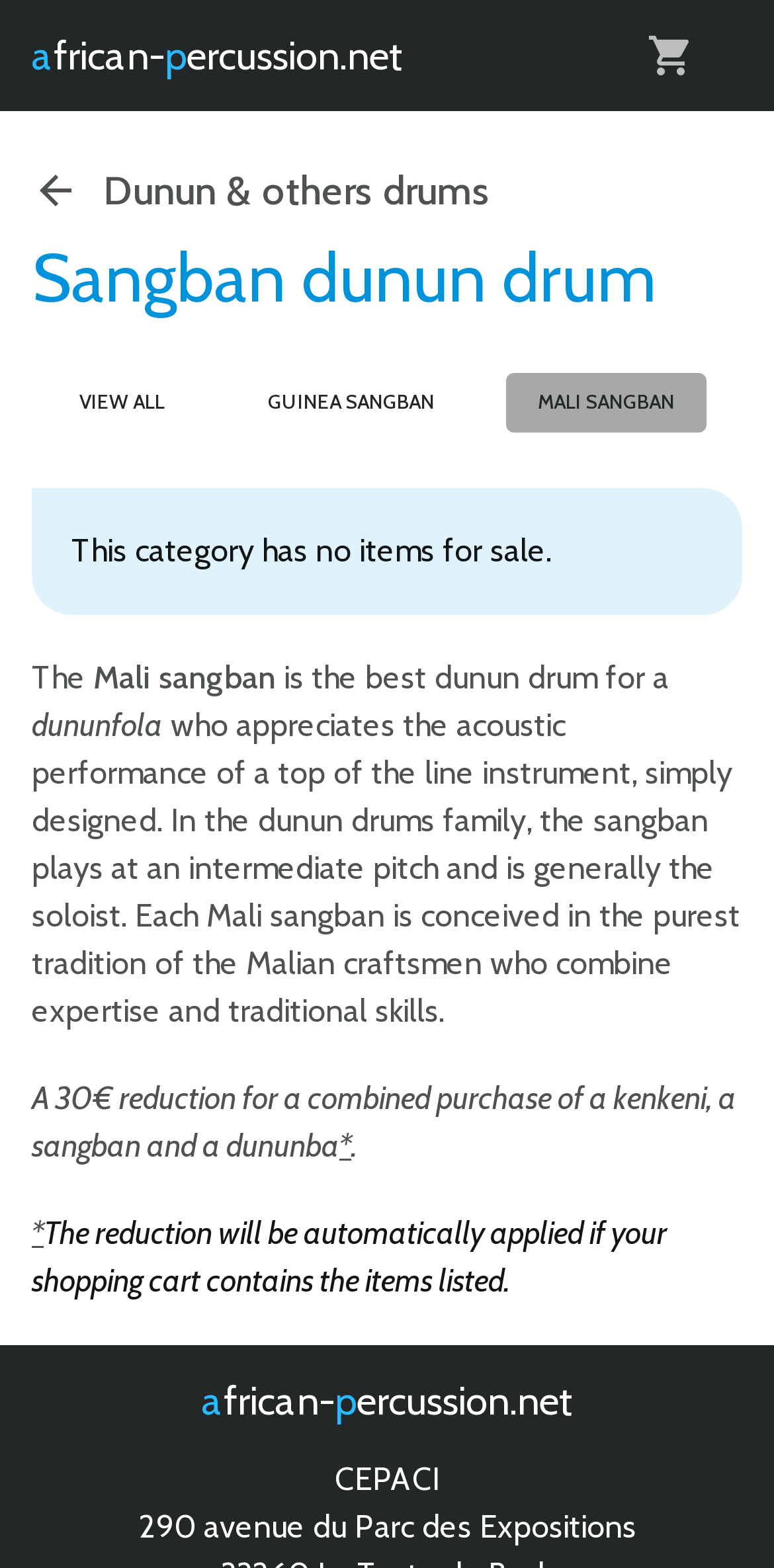Use a single word or phrase to answer the question:
What is the discount for a combined purchase of a kenkeni, a sangban, and a dununba?

30€ reduction